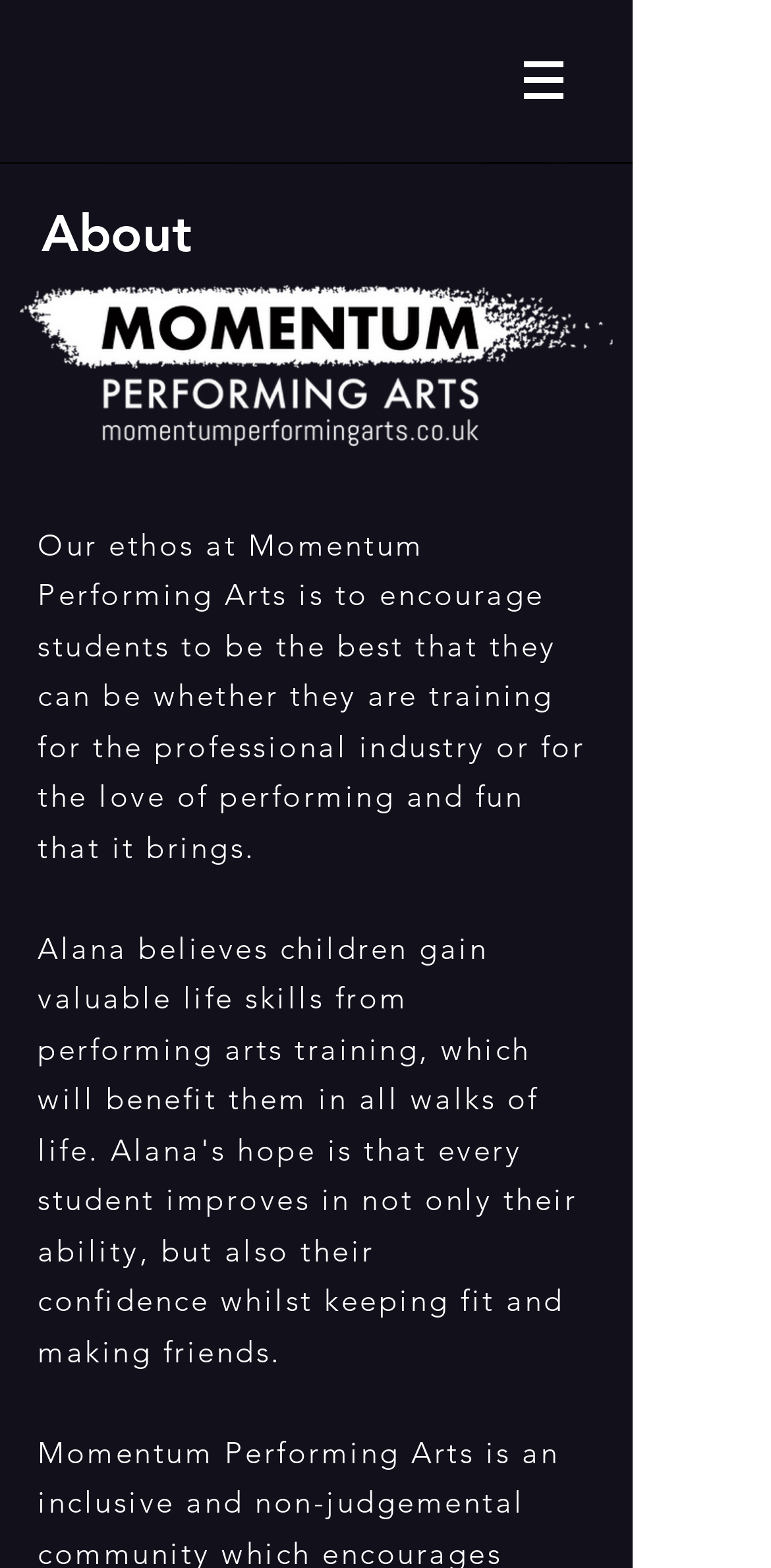Provide your answer to the question using just one word or phrase: What is the benefit of performing arts besides fun?

Keeping fit and making friends